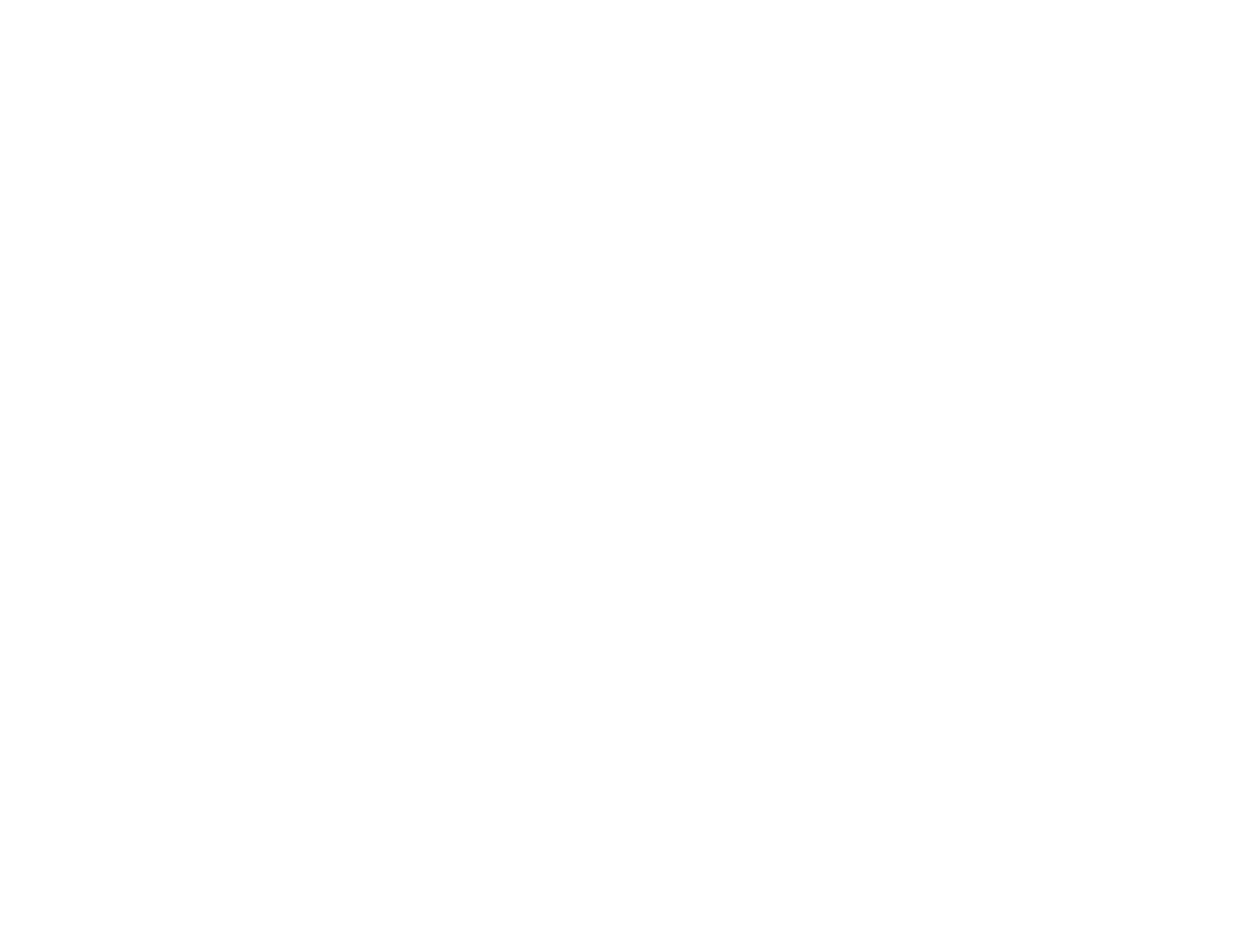Specify the bounding box coordinates (top-left x, top-left y, bottom-right x, bottom-right y) of the UI element in the screenshot that matches this description: Trade & FDI Strategy

[0.332, 0.673, 0.451, 0.693]